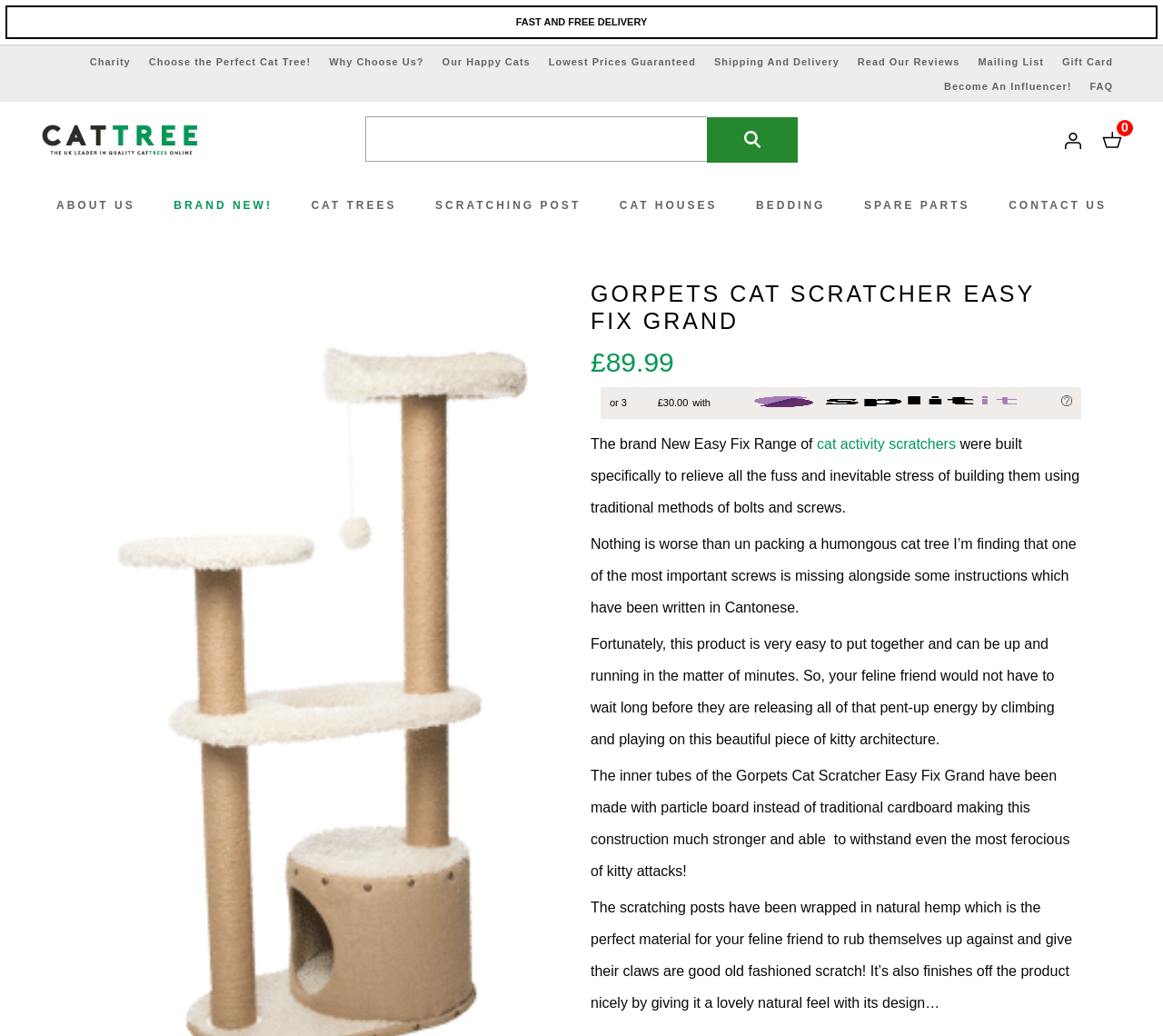Extract the bounding box coordinates for the HTML element that matches this description: "Choose the Perfect Cat Tree!". The coordinates should be four float numbers between 0 and 1, i.e., [left, top, right, bottom].

[0.128, 0.054, 0.267, 0.065]